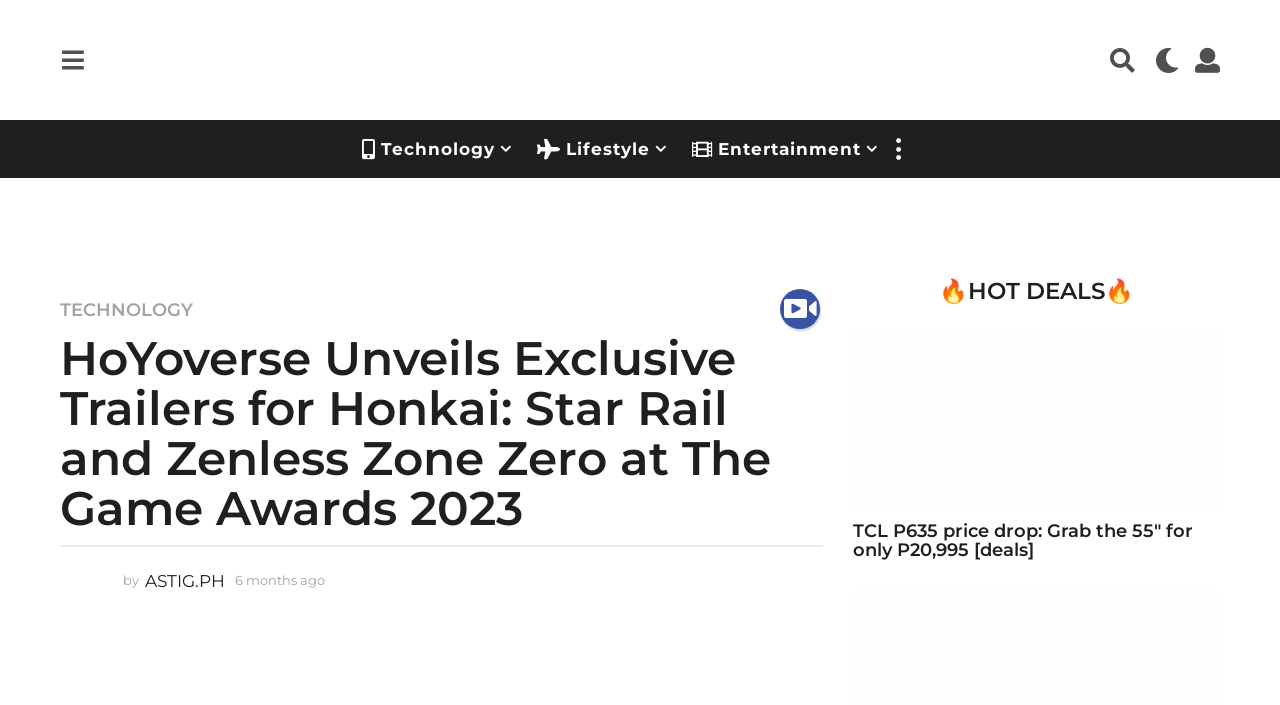Please pinpoint the bounding box coordinates for the region I should click to adhere to this instruction: "Check the HOT DEALS section".

[0.667, 0.395, 0.953, 0.43]